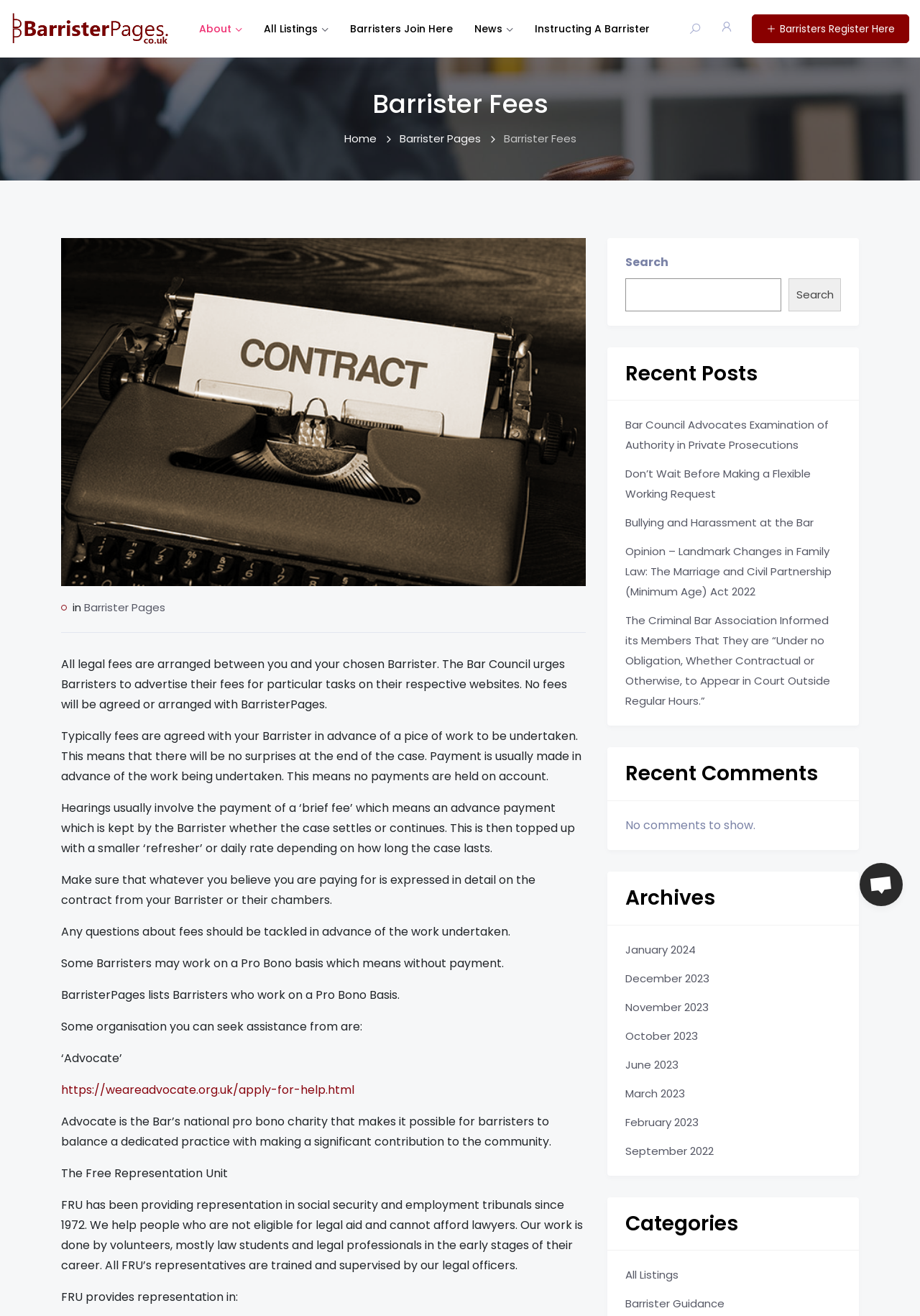Provide the bounding box coordinates of the section that needs to be clicked to accomplish the following instruction: "Open chat."

[0.934, 0.656, 0.981, 0.689]